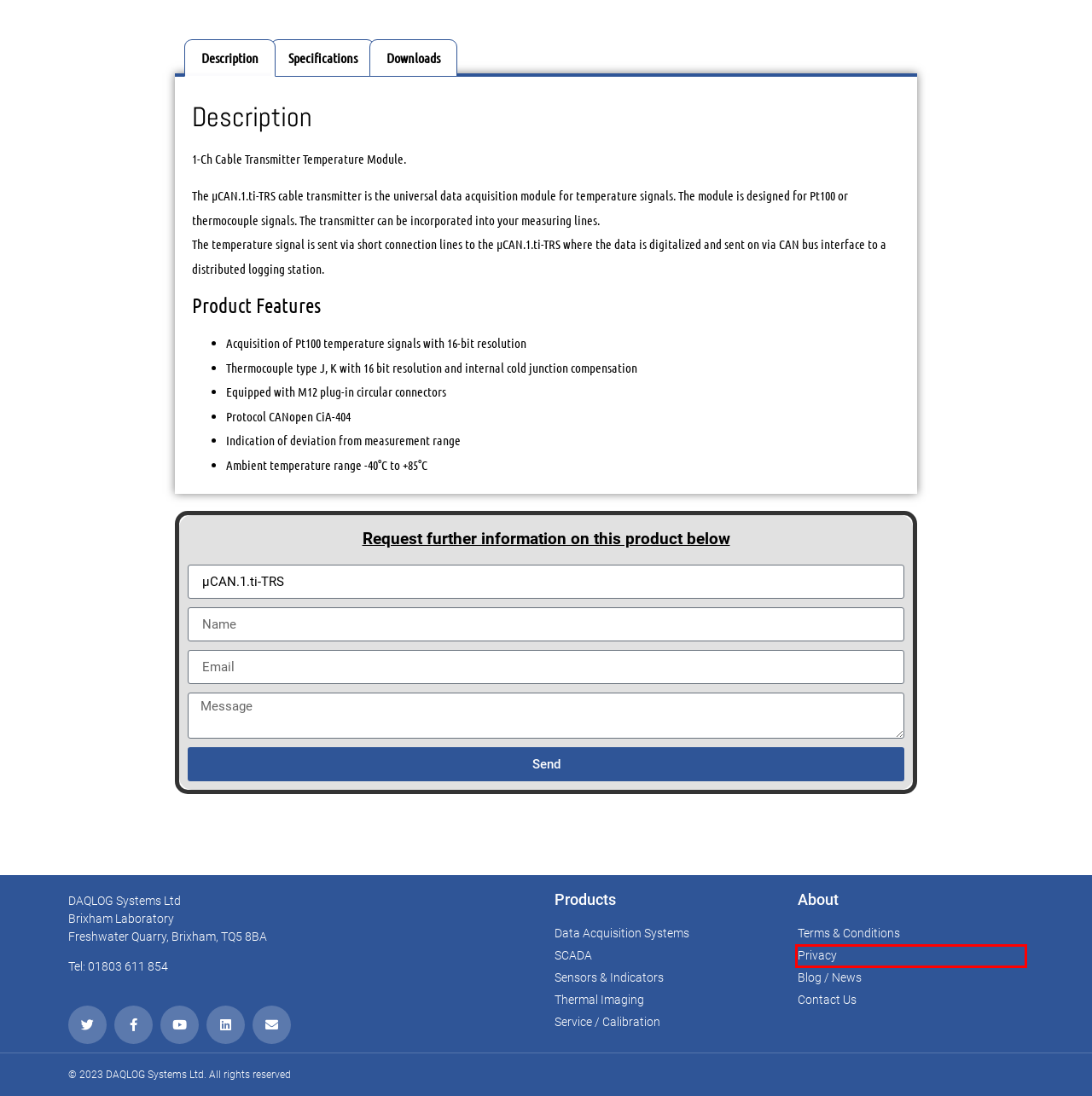Analyze the given webpage screenshot and identify the UI element within the red bounding box. Select the webpage description that best matches what you expect the new webpage to look like after clicking the element. Here are the candidates:
A. MicroControl GmbH Archives - DAQLOG Systems Ltd
B. Service, repairs and calibration services on our product range
C. Thermal Imaging Cameras and Software
D. Terms & Conditions - DAQLOG Systems Ltd
E. Test Instruments
F. Contact - DAQLOG Systems Ltd
G. Privacy Policy - DAQLOG Systems Ltd
H. Blog Archives - DAQLOG Systems Ltd

G